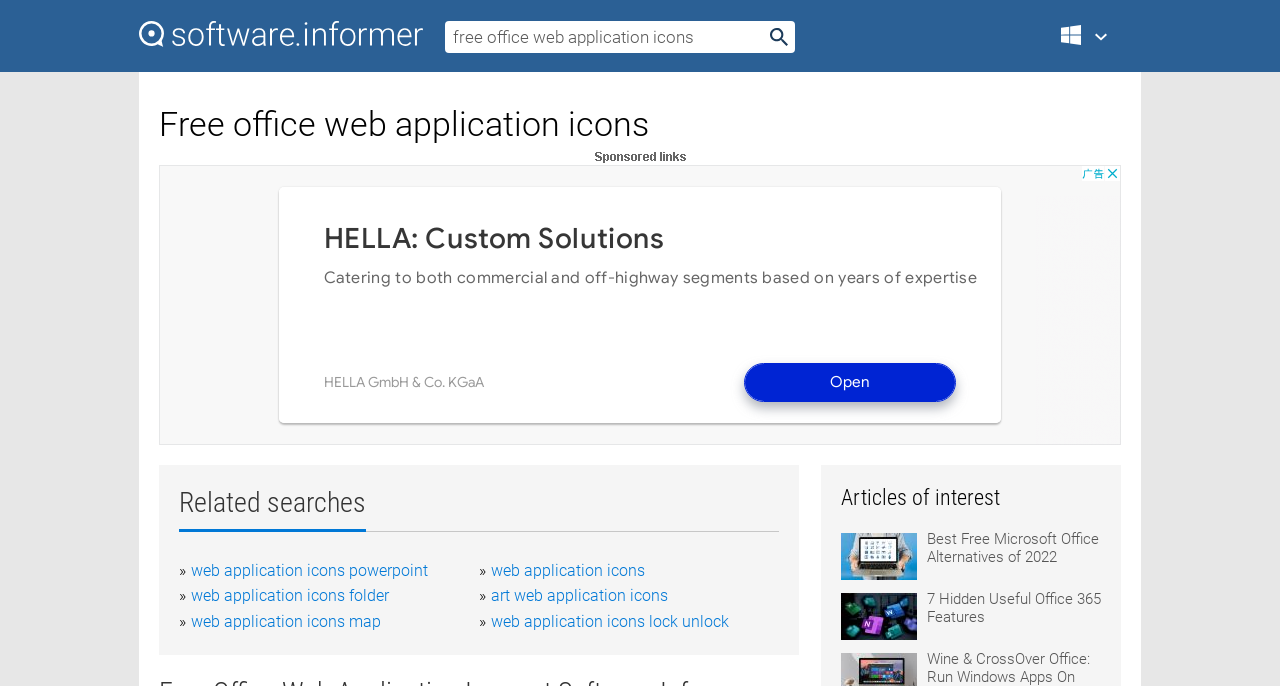Can you provide the bounding box coordinates for the element that should be clicked to implement the instruction: "Search for free office web application icons"?

[0.348, 0.031, 0.621, 0.077]